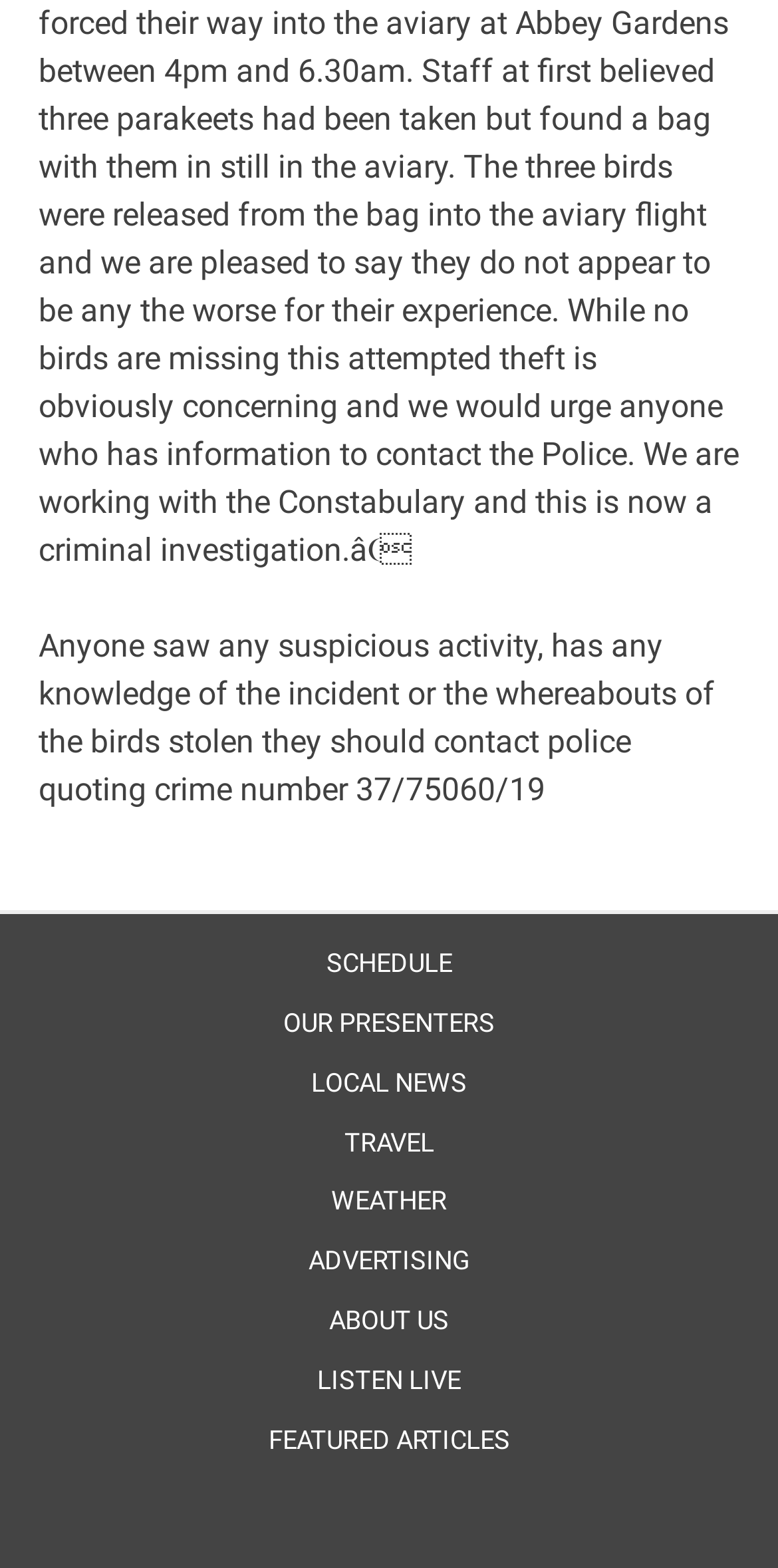Using the provided element description: "Weather", determine the bounding box coordinates of the corresponding UI element in the screenshot.

[0.392, 0.752, 0.608, 0.781]